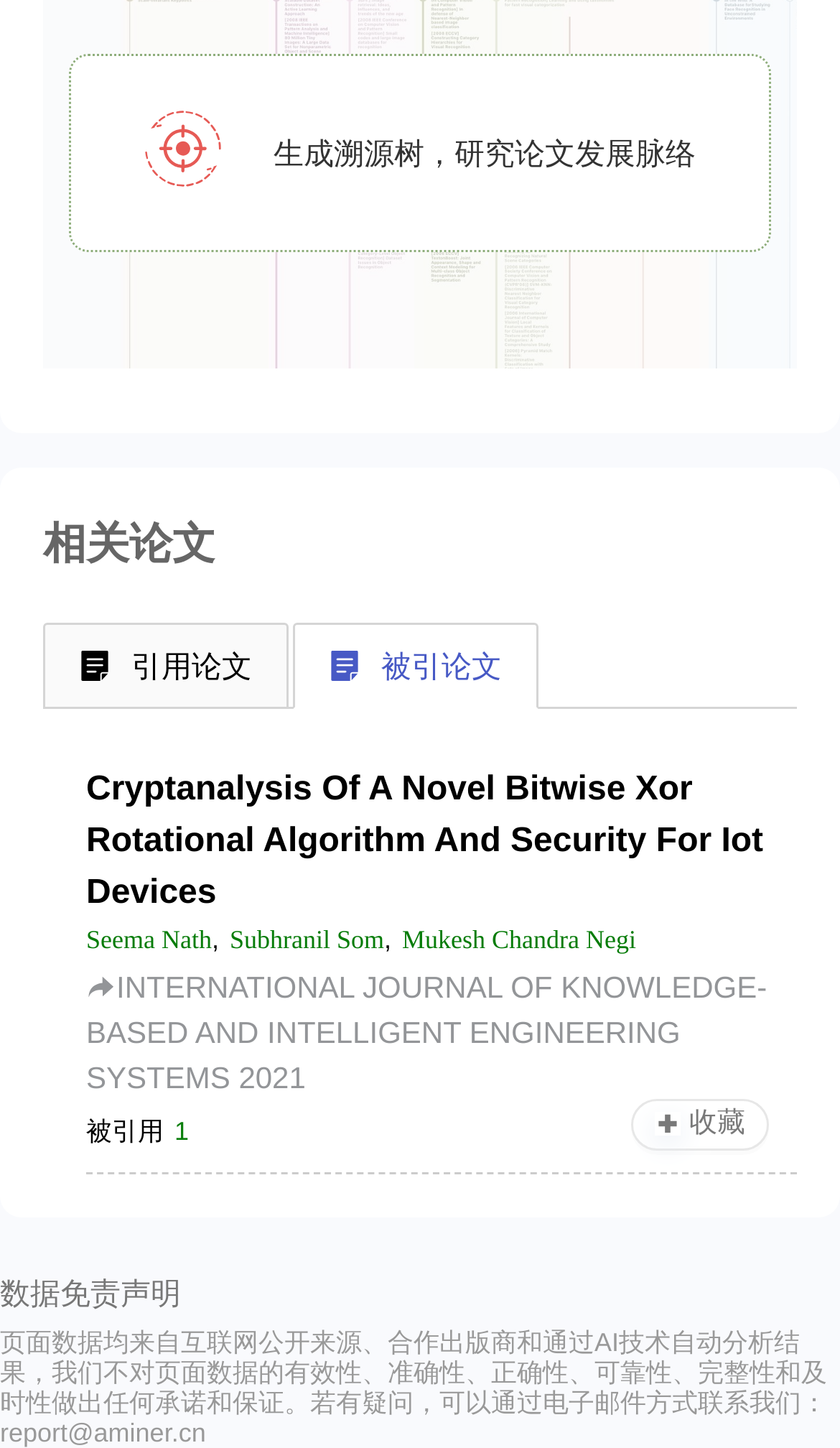Given the element description: "Seema Nath", predict the bounding box coordinates of the UI element it refers to, using four float numbers between 0 and 1, i.e., [left, top, right, bottom].

[0.103, 0.635, 0.252, 0.662]